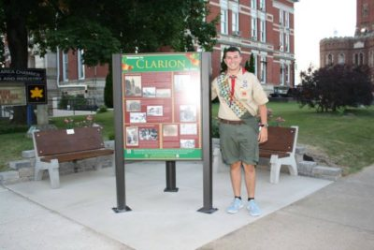Please provide a short answer using a single word or phrase for the question:
What is the young man wearing on his uniform?

A sash displaying his badges